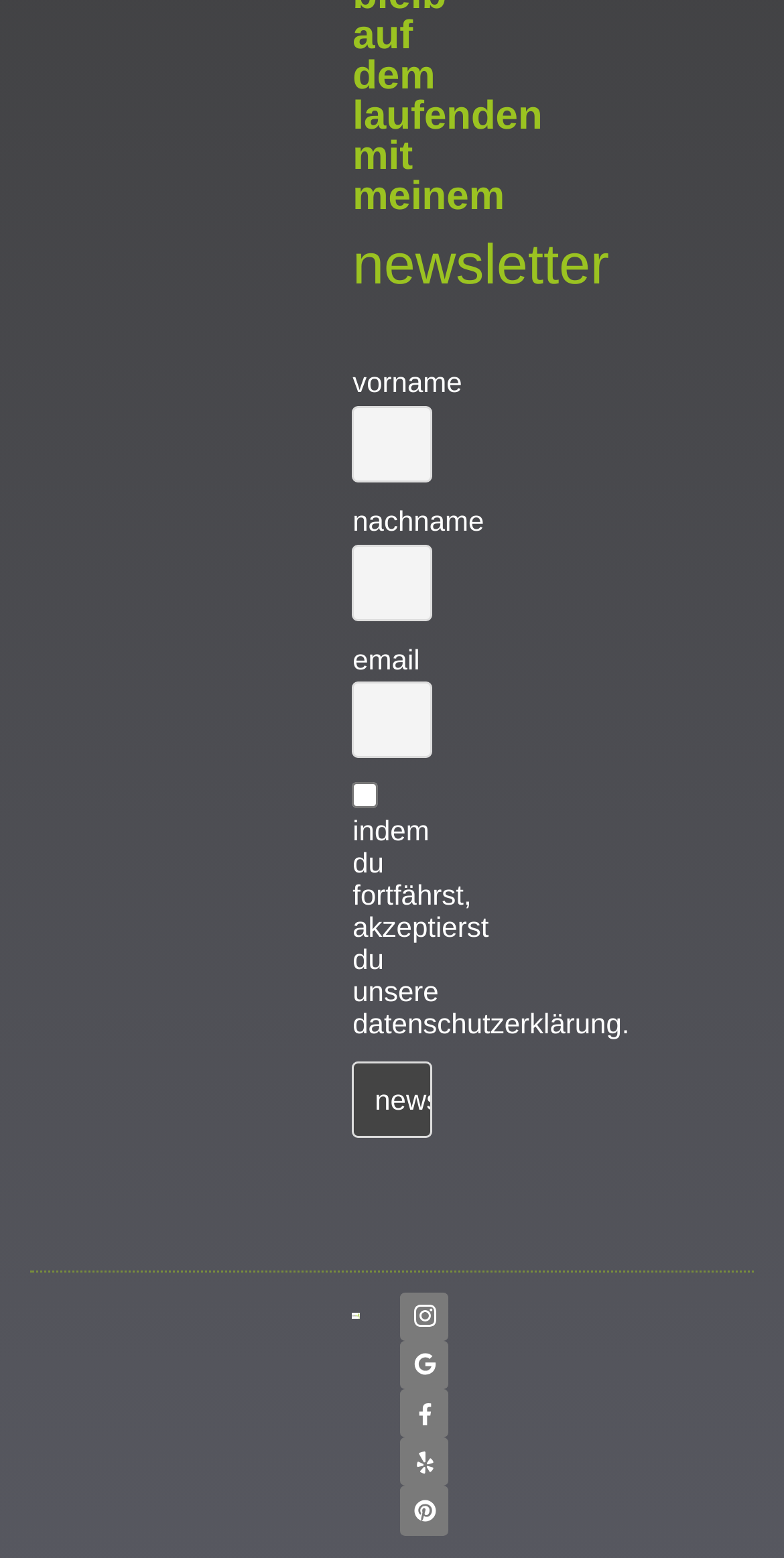Specify the bounding box coordinates of the area that needs to be clicked to achieve the following instruction: "enter last name".

[0.45, 0.349, 0.55, 0.398]